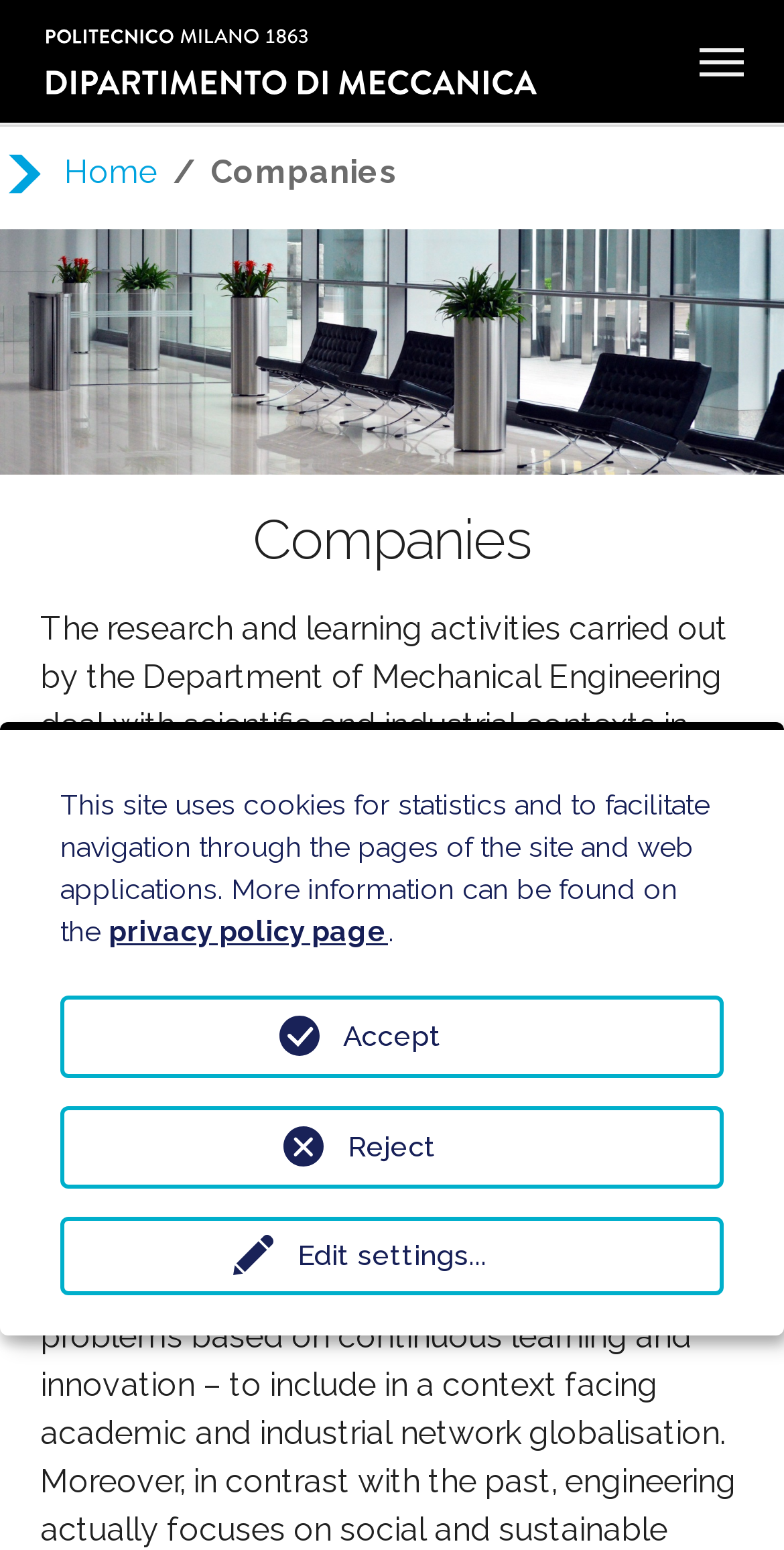Please answer the following question using a single word or phrase: 
How many links are there in the breadcrumb navigation?

2